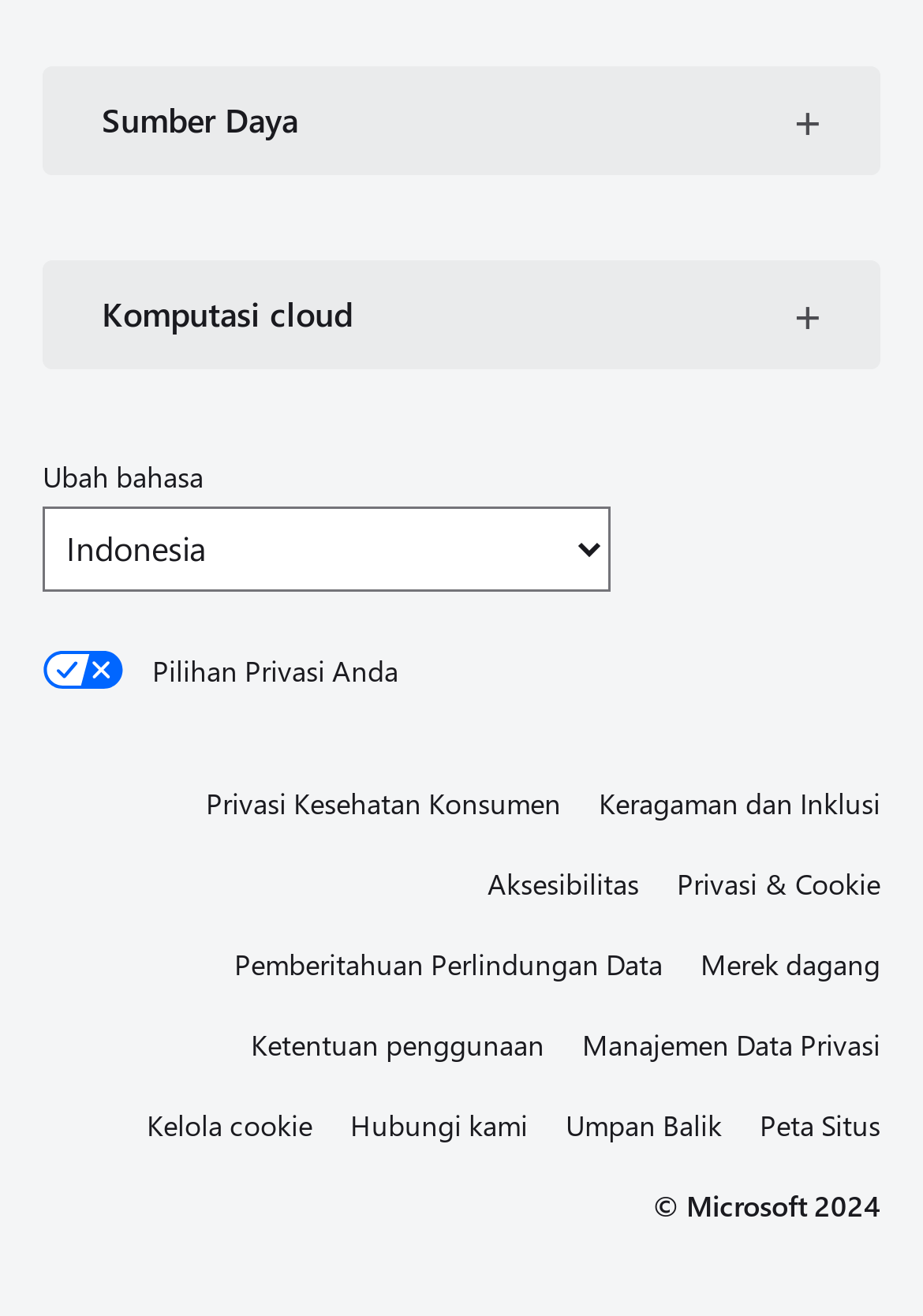Identify the bounding box coordinates for the UI element described by the following text: "Keragaman dan Inklusi". Provide the coordinates as four float numbers between 0 and 1, in the format [left, top, right, bottom].

[0.649, 0.59, 0.954, 0.629]